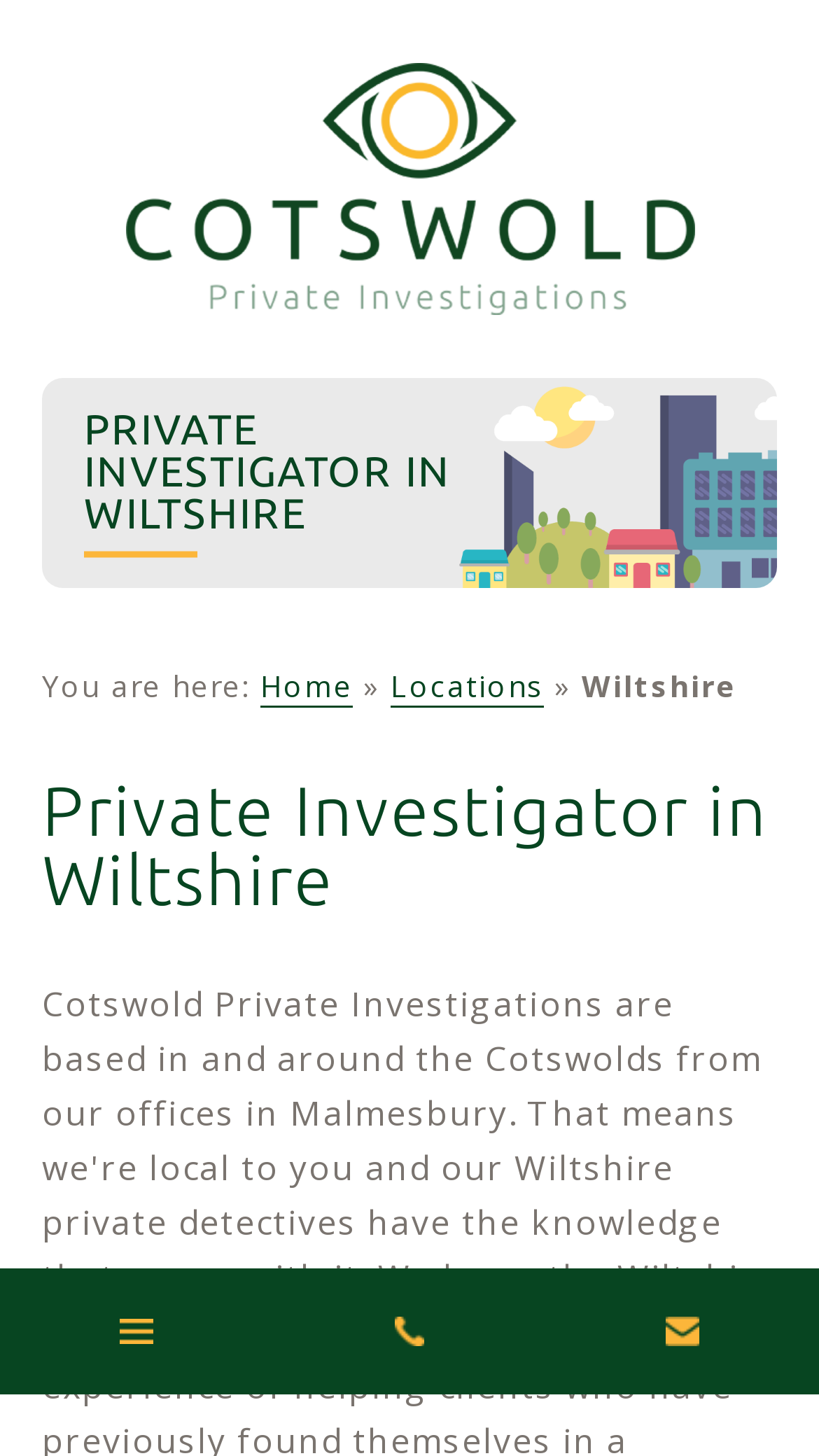From the image, can you give a detailed response to the question below:
What is the email address of the private investigator?

The email address of the private investigator can be found in the link element with the text 'help@cotswoldinvestigations.co.uk'. This is likely the contact email address of the private investigator.